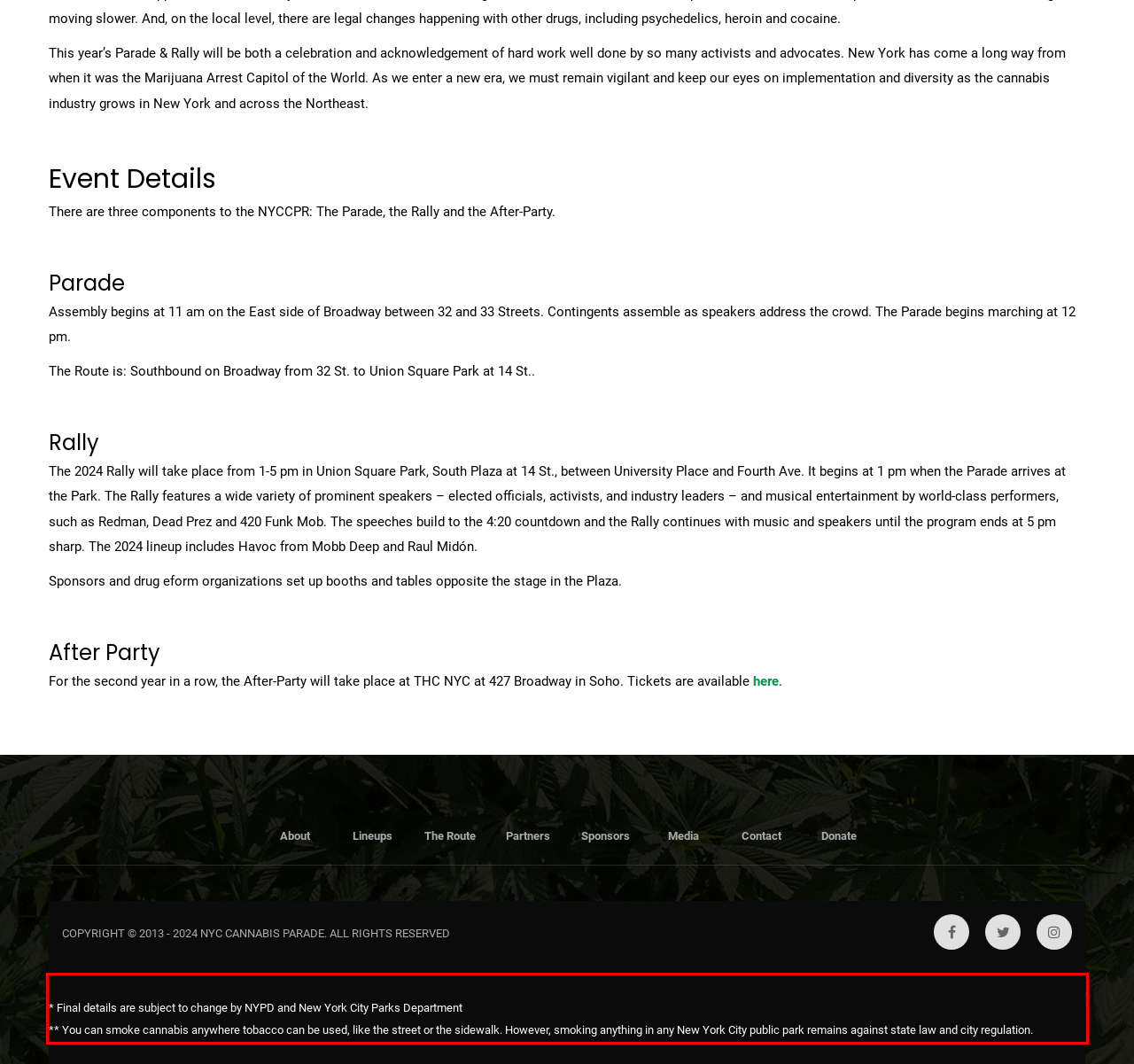Perform OCR on the text inside the red-bordered box in the provided screenshot and output the content.

* Final details are subject to change by NYPD and New York City Parks Department ** You can smoke cannabis anywhere tobacco can be used, like the street or the sidewalk. However, smoking anything in any New York City public park remains against state law and city regulation.